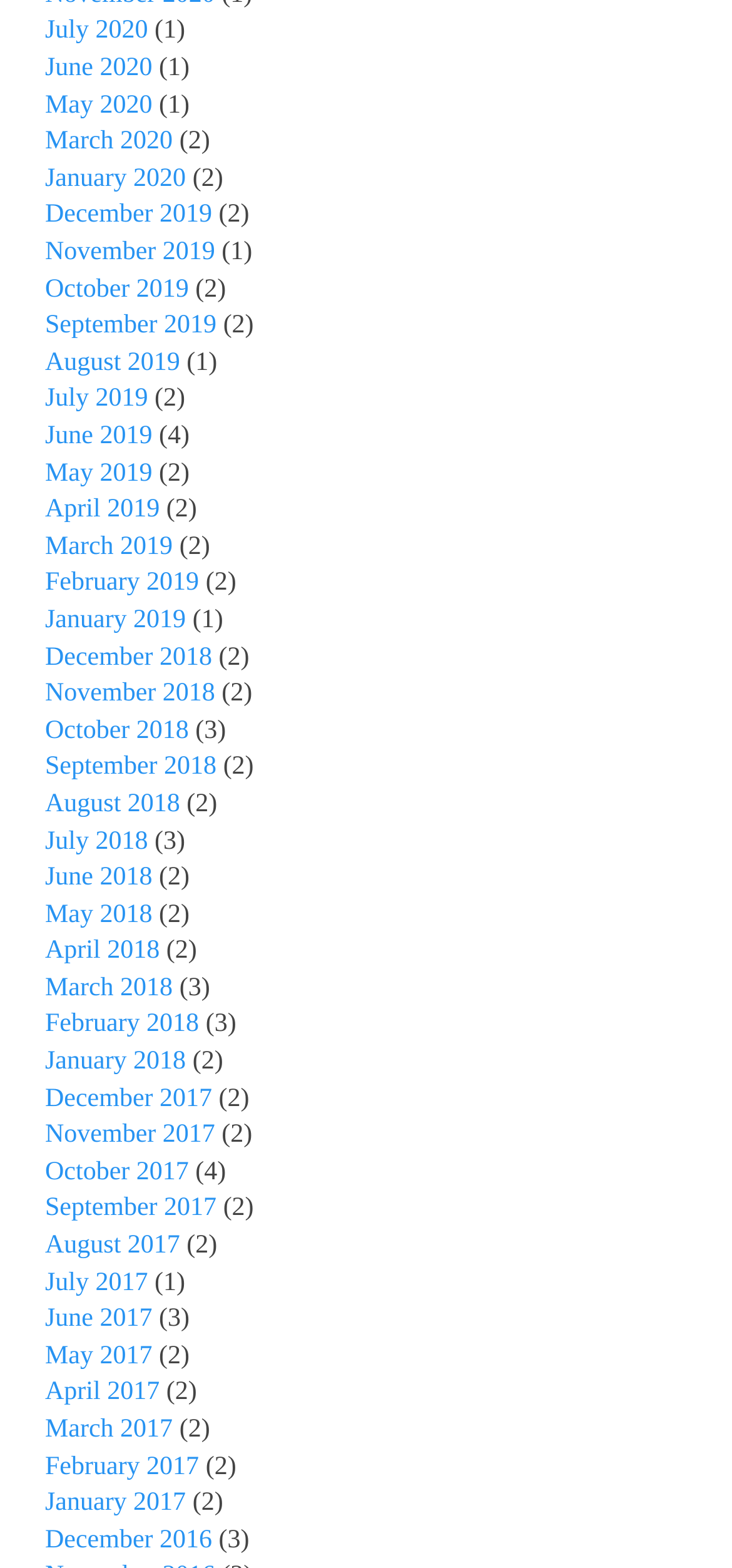Please determine the bounding box coordinates of the area that needs to be clicked to complete this task: 'Click on the Escapadas link'. The coordinates must be four float numbers between 0 and 1, formatted as [left, top, right, bottom].

None